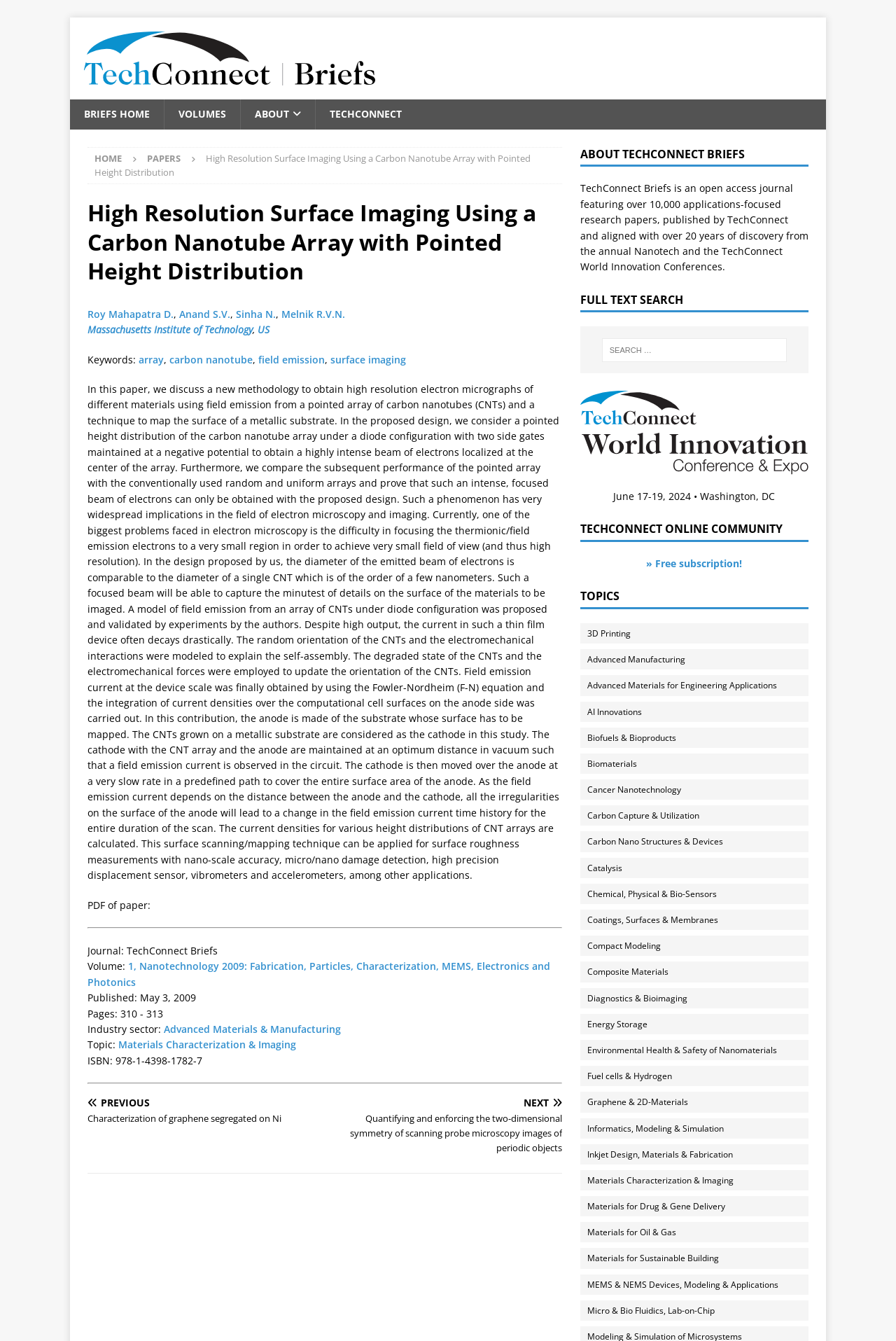Find the main header of the webpage and produce its text content.

High Resolution Surface Imaging Using a Carbon Nanotube Array with Pointed Height Distribution